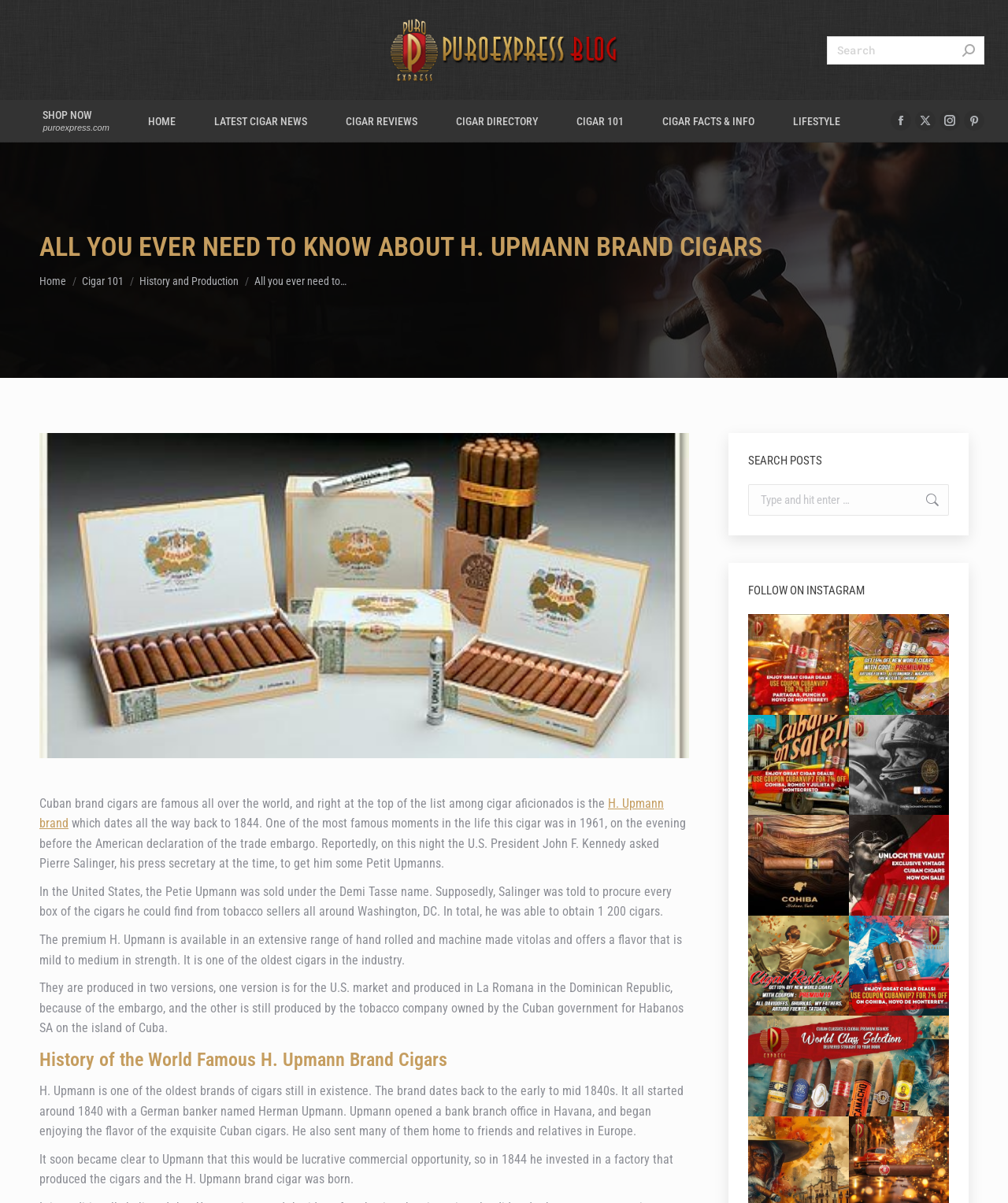Locate the bounding box coordinates of the clickable area to execute the instruction: "view comments". Provide the coordinates as four float numbers between 0 and 1, represented as [left, top, right, bottom].

None